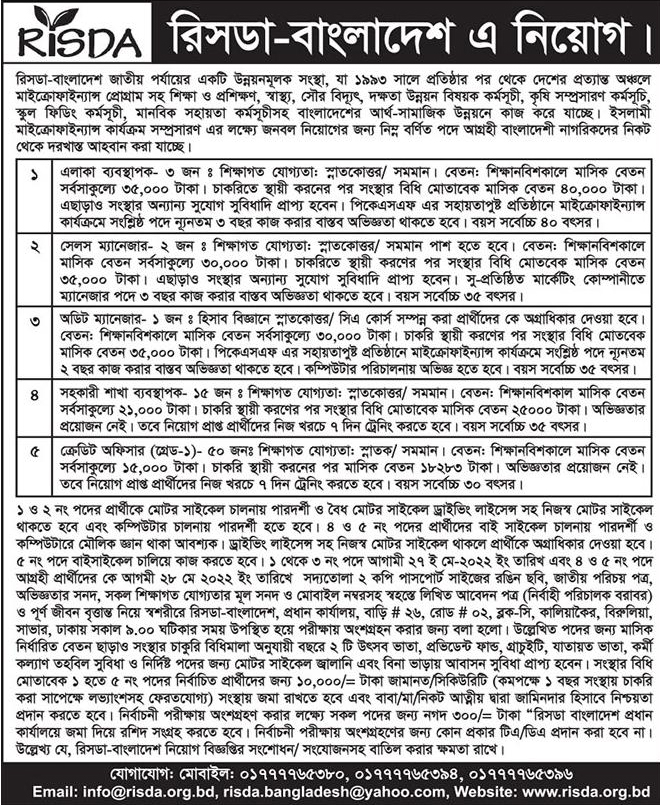Give an elaborate caption for the image.

This image features the RISDA Bangladesh Job Circular for 2023, prominently displayed with a clear format and essential information regarding job opportunities. The circular provides details on various positions available, eligibility criteria, and application processes for potential candidates. Highlights include the application deadline and pertinent contact information for inquiries. Accompanied by the RISDA logo at the top, the document effectively communicates job openings targeting individuals looking to apply for roles within the organization, emphasizing inclusivity and opportunity for professional growth in Bangladesh.